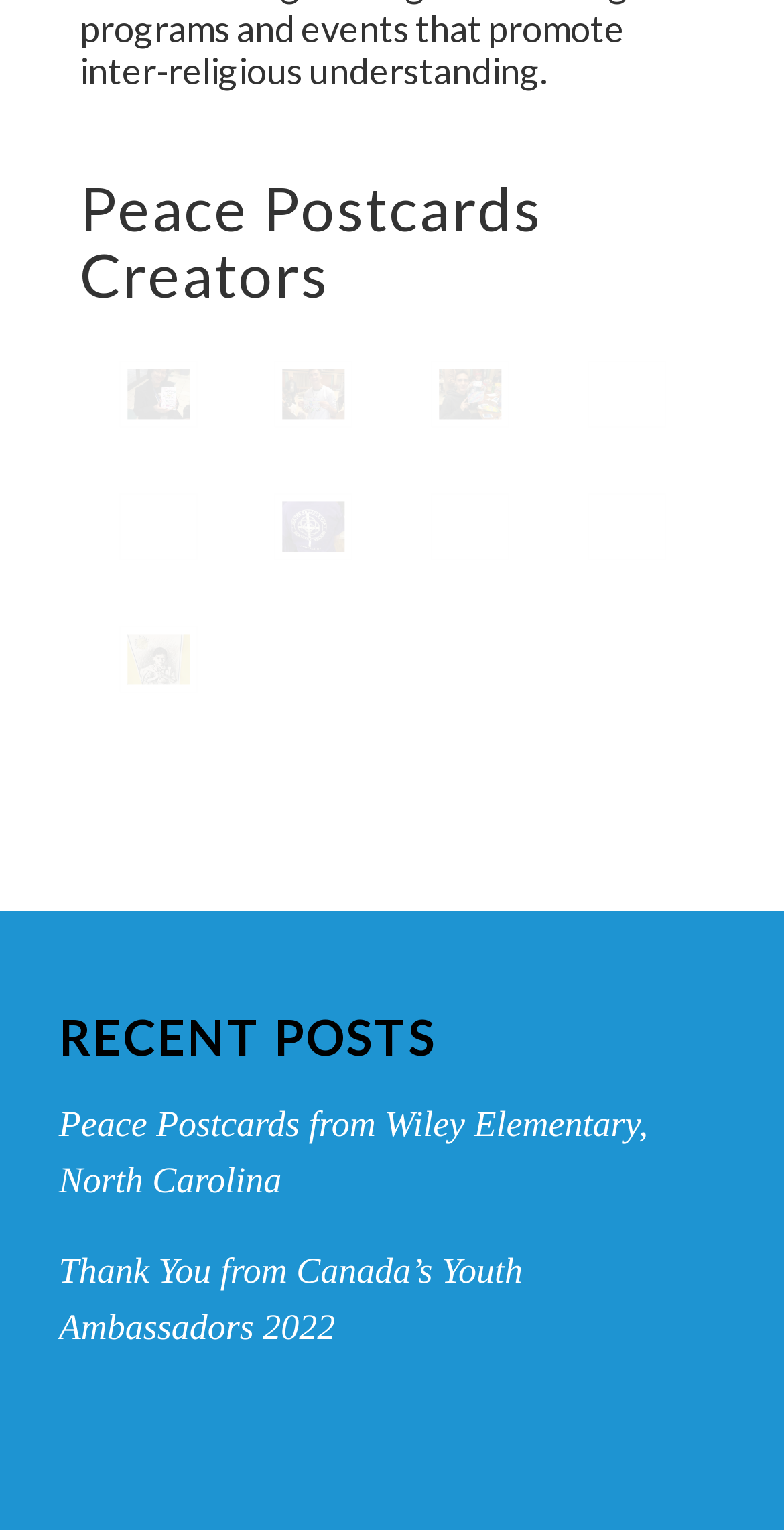What is the text of the first heading?
Using the visual information from the image, give a one-word or short-phrase answer.

Peace Postcards Creators